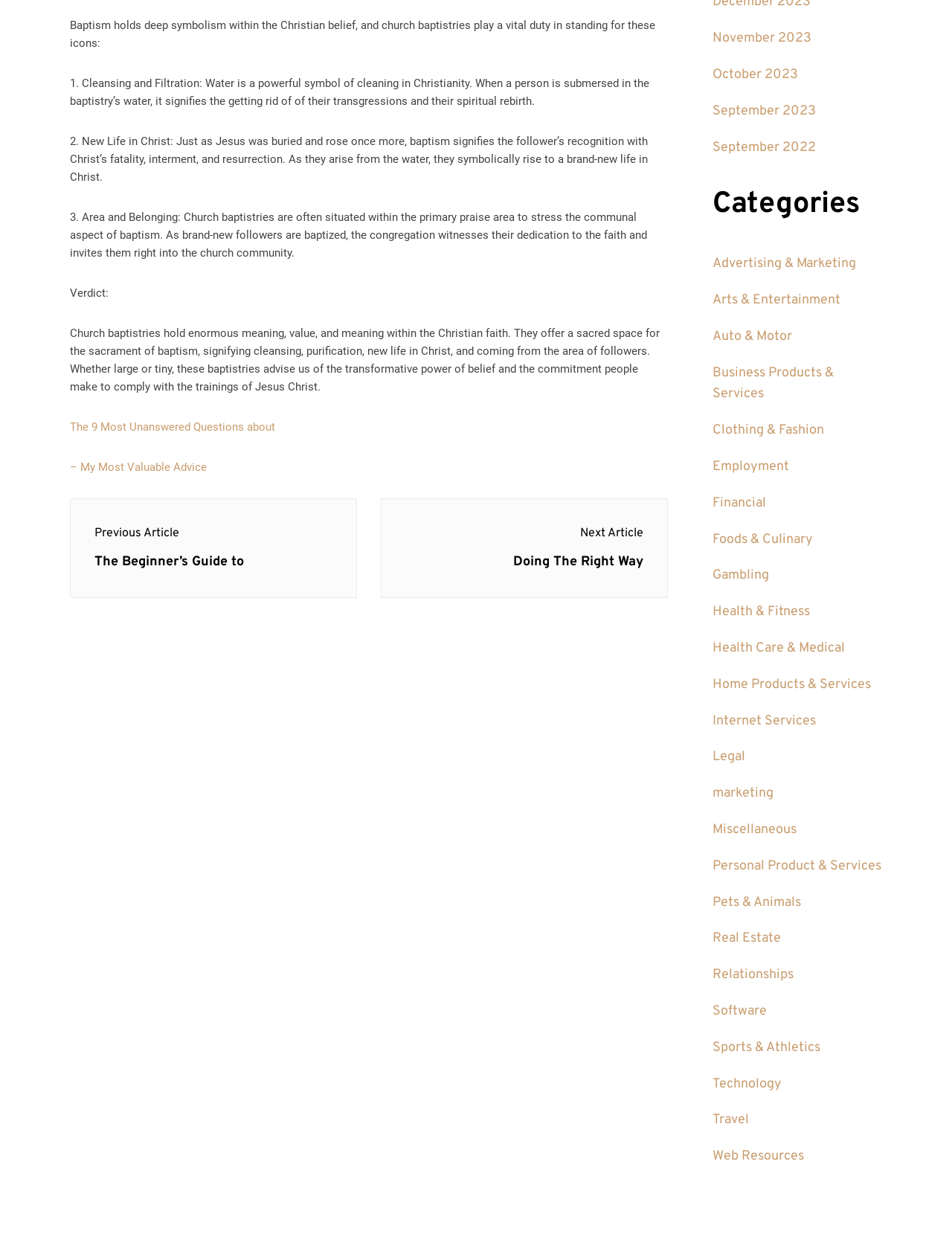Bounding box coordinates are specified in the format (top-left x, top-left y, bottom-right x, bottom-right y). All values are floating point numbers bounded between 0 and 1. Please provide the bounding box coordinate of the region this sentence describes: Auto & Motor

[0.748, 0.266, 0.832, 0.28]